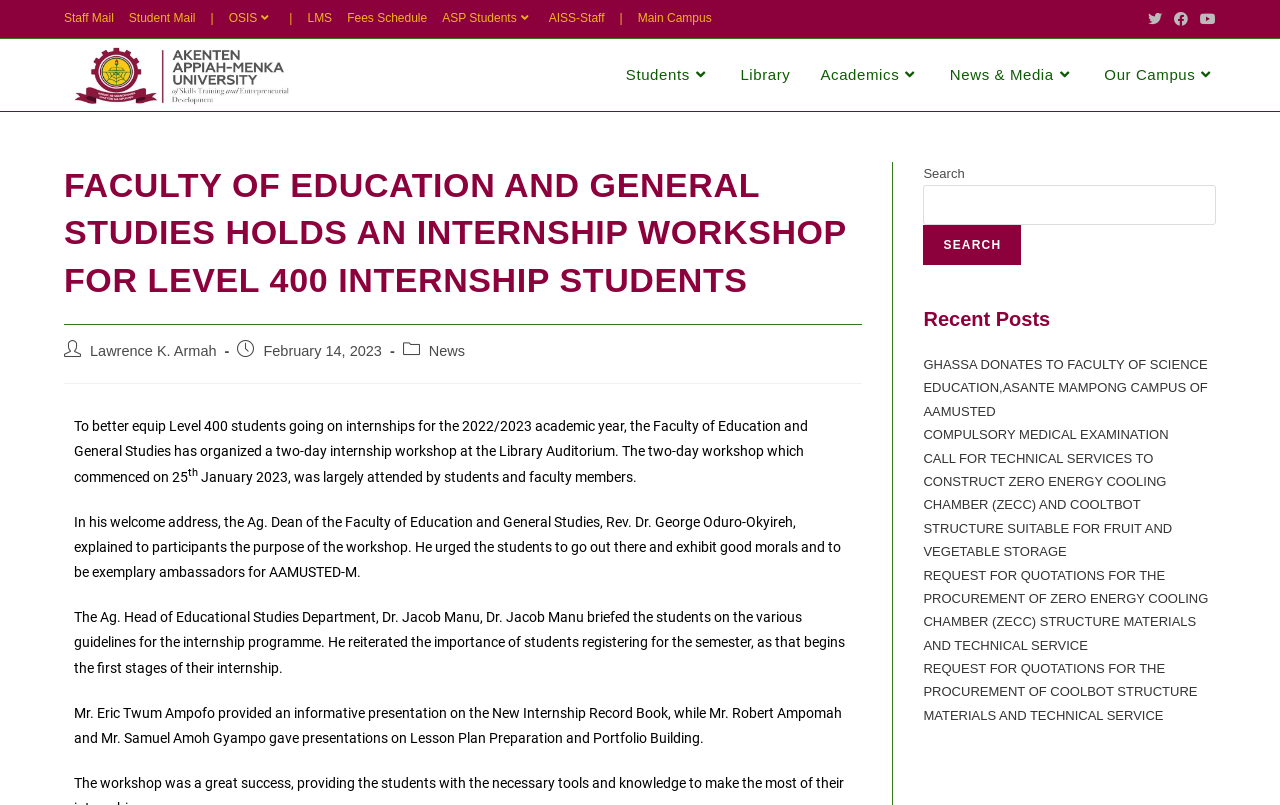Find the bounding box coordinates of the element you need to click on to perform this action: 'Check the Fees Schedule'. The coordinates should be represented by four float values between 0 and 1, in the format [left, top, right, bottom].

[0.271, 0.01, 0.334, 0.037]